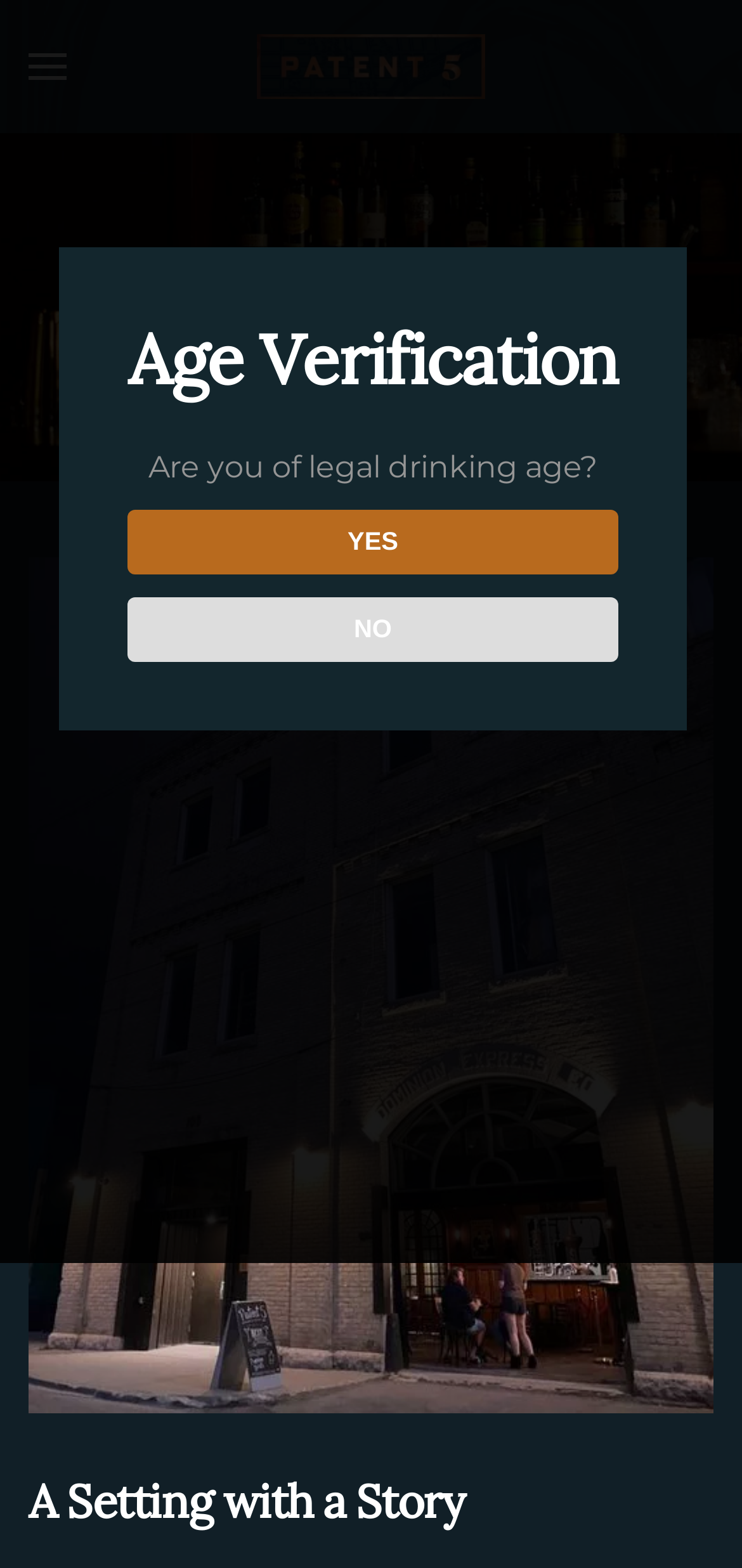What is the function of the 'Open menu' button?
Answer the question with detailed information derived from the image.

The 'Open menu' button is likely used to display a menu or a list of options related to the webpage. This is inferred from the presence of the button and its label.